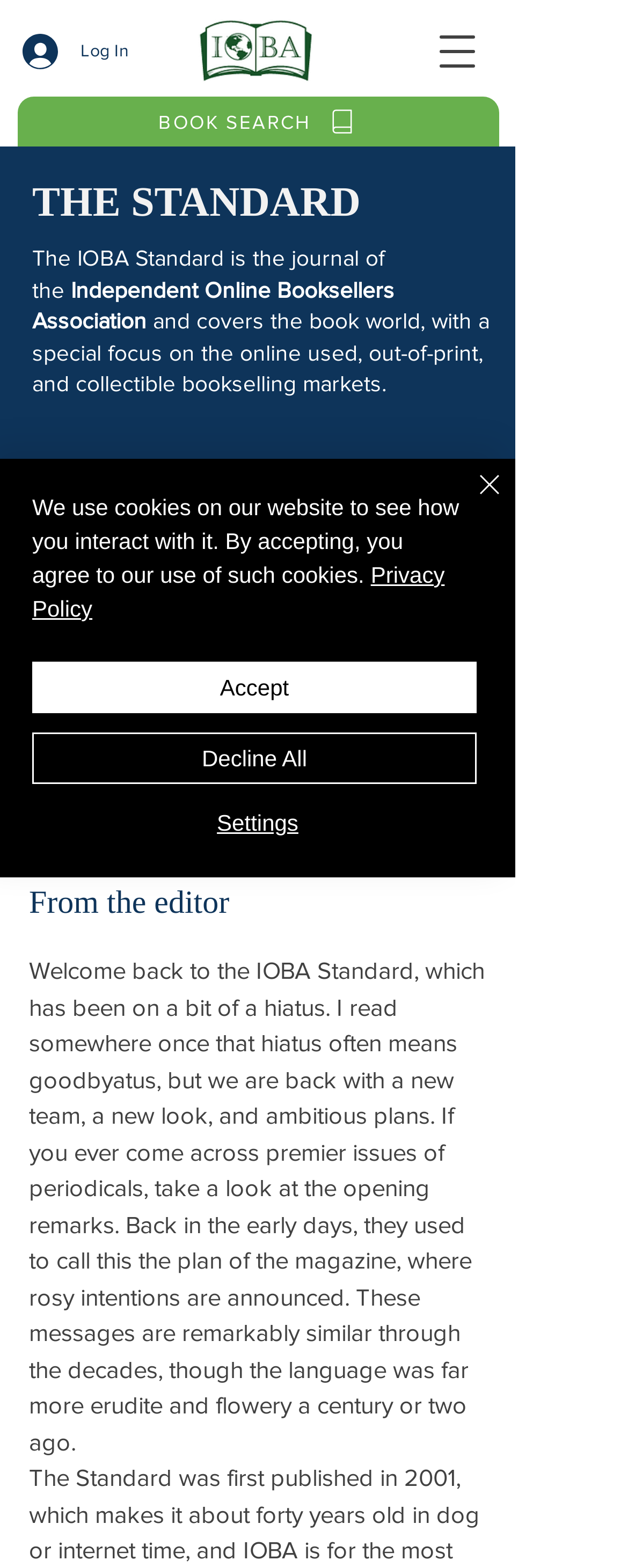What is the date of the article?
Answer with a single word or phrase by referring to the visual content.

Jun 8, 2006